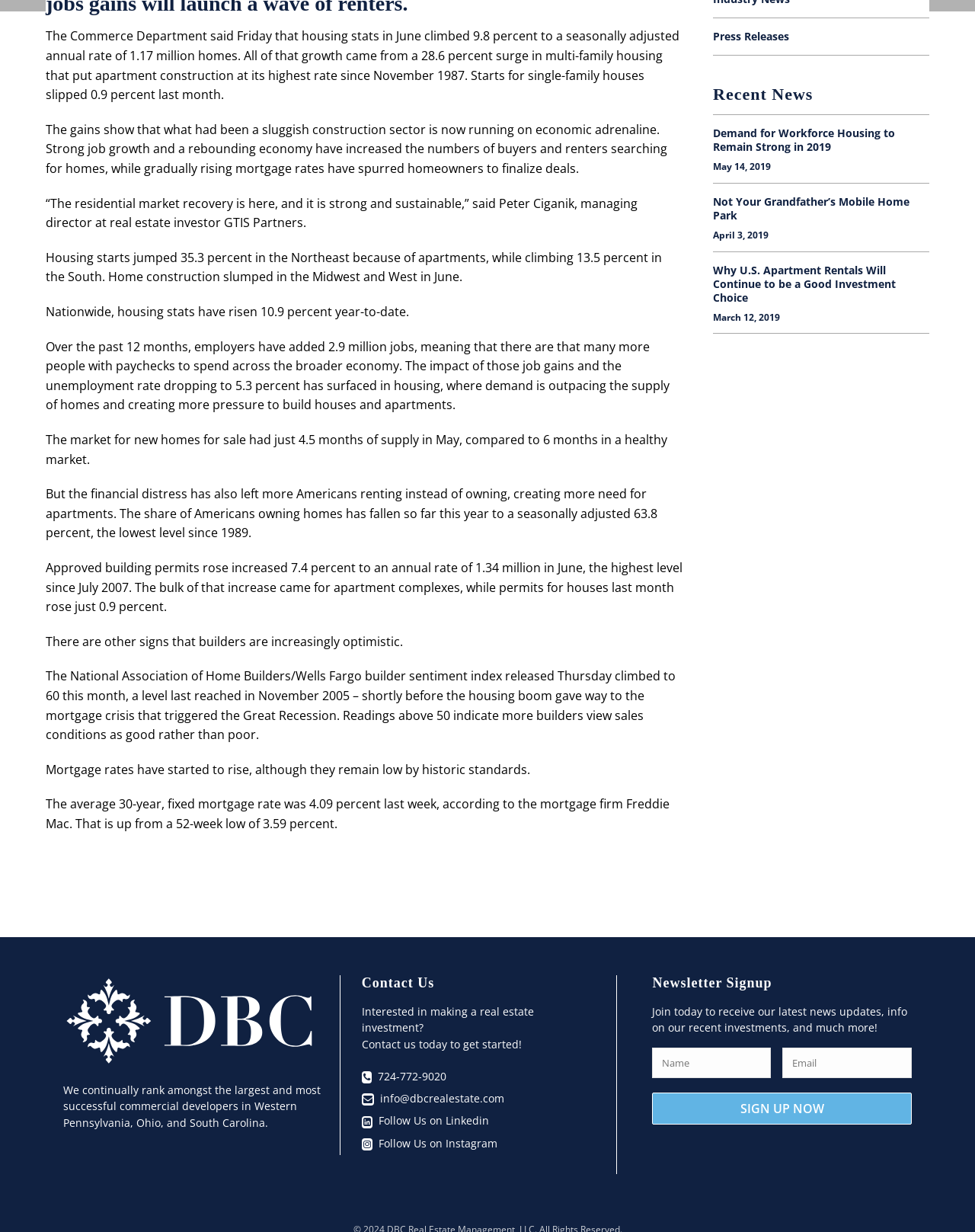Ascertain the bounding box coordinates for the UI element detailed here: "name="MERGE1" placeholder="Name"". The coordinates should be provided as [left, top, right, bottom] with each value being a float between 0 and 1.

[0.669, 0.85, 0.79, 0.875]